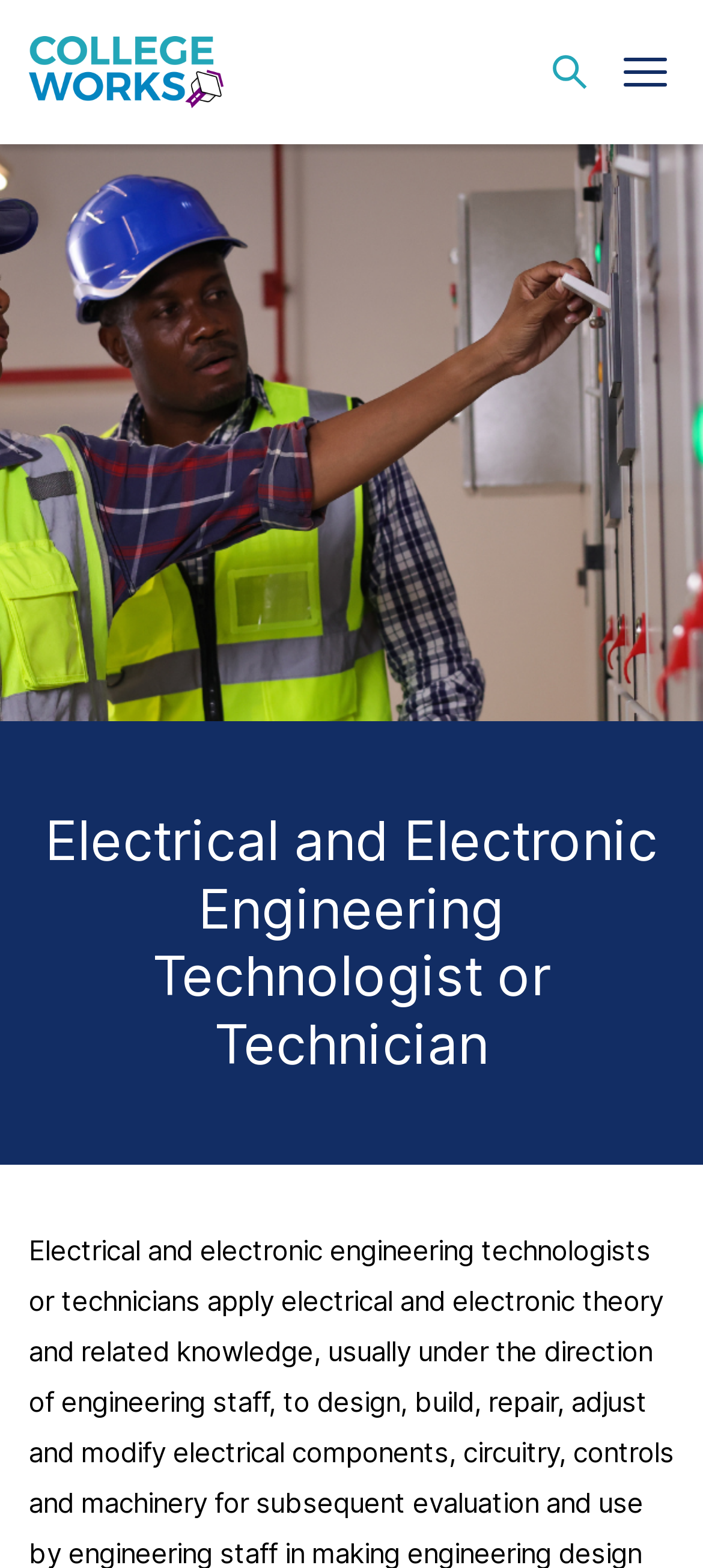Based on the image, please elaborate on the answer to the following question:
What is the shape of the logo in the top-left corner?

I examined the bounding box coordinates of the logo element, which are [0.041, 0.023, 0.318, 0.069]. The width (0.318 - 0.041) is greater than the height (0.069 - 0.023), indicating a rectangular shape.